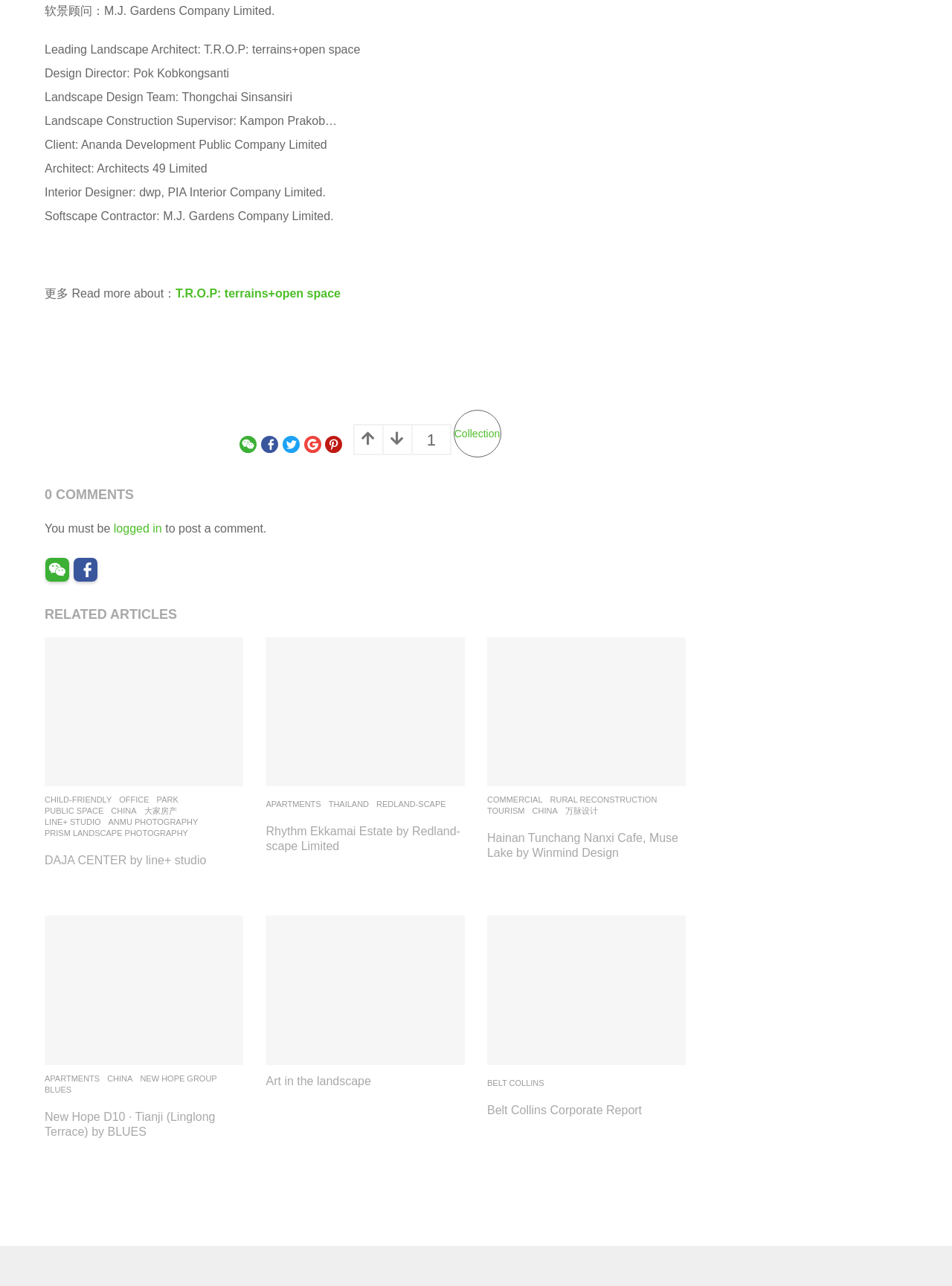Please locate the clickable area by providing the bounding box coordinates to follow this instruction: "Read the article '5 Tips for an Effective School Food Program'".

None